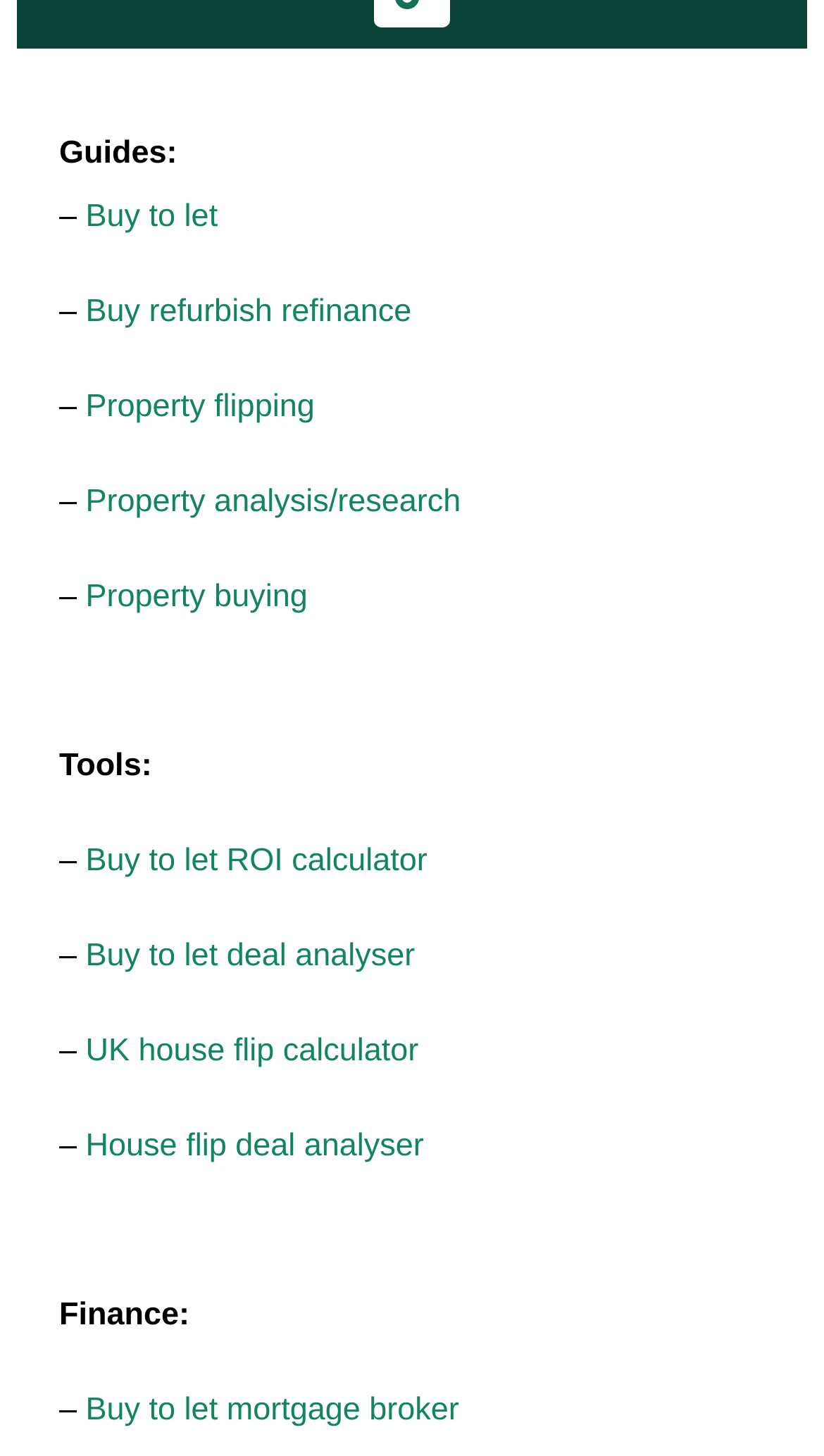Show the bounding box coordinates for the element that needs to be clicked to execute the following instruction: "Open Property analysis/research". Provide the coordinates in the form of four float numbers between 0 and 1, i.e., [left, top, right, bottom].

[0.104, 0.332, 0.559, 0.357]